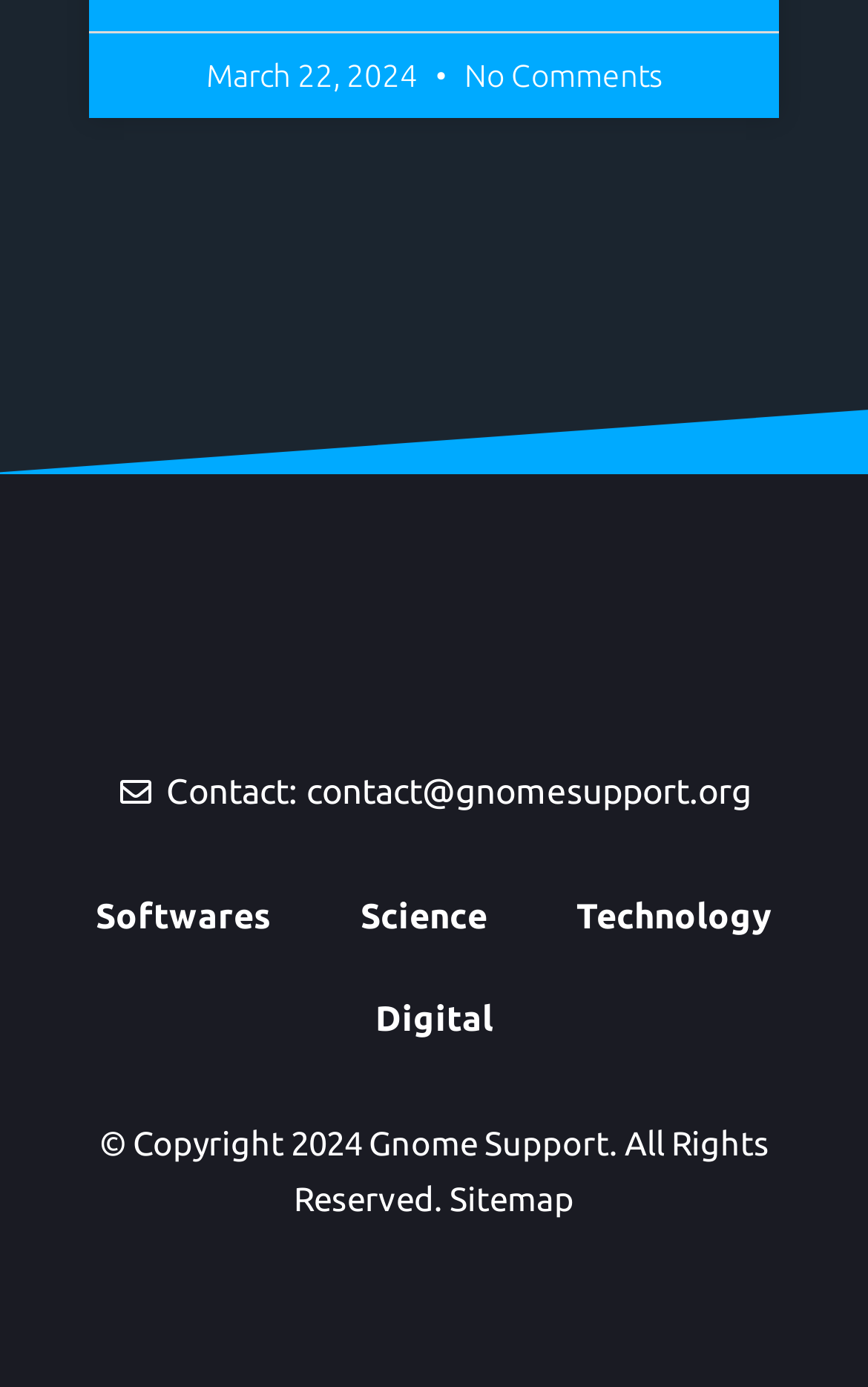Determine the bounding box coordinates for the HTML element described here: "Softwares".

[0.059, 0.624, 0.364, 0.698]